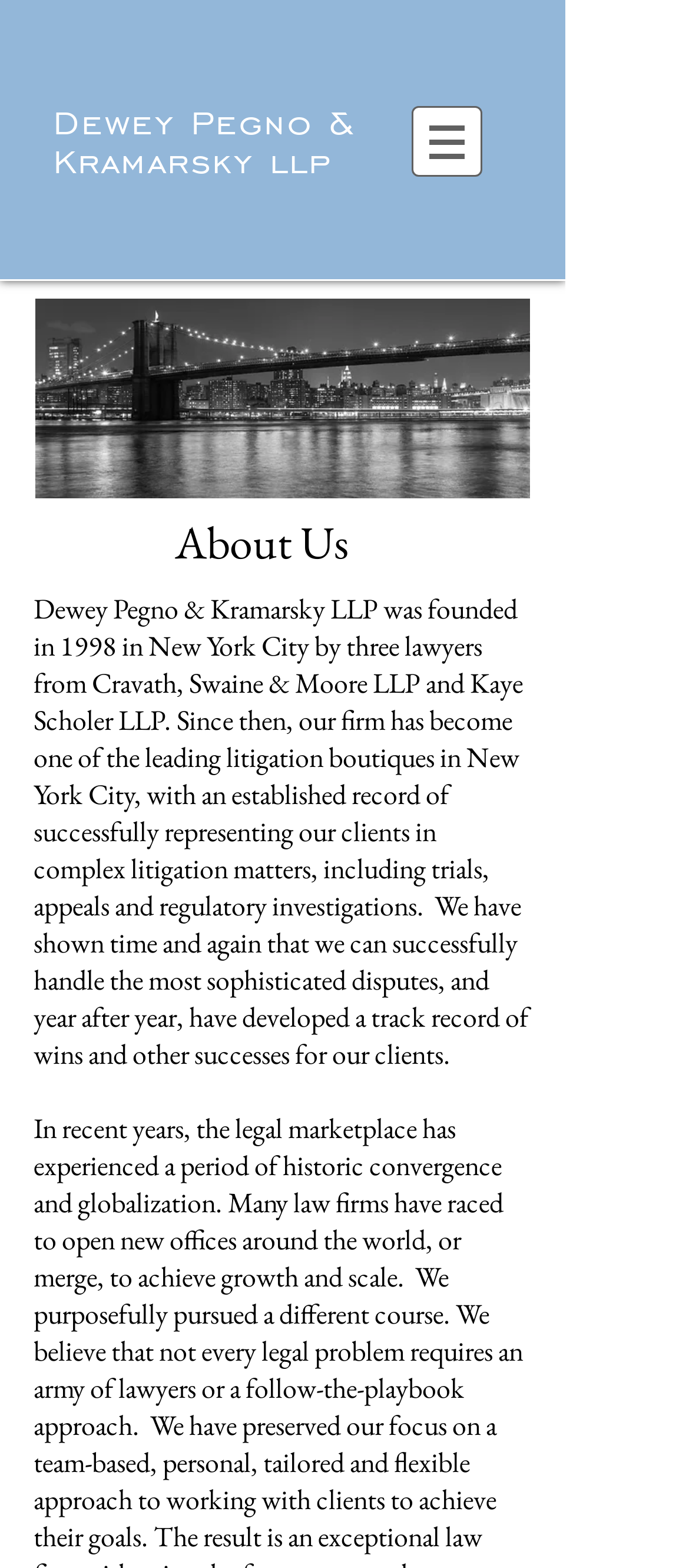With reference to the screenshot, provide a detailed response to the question below:
What is the city where the law firm was founded?

I found the answer by reading the StaticText element that describes the law firm's history. The text mentions that the firm was founded in 1998 in New York City.